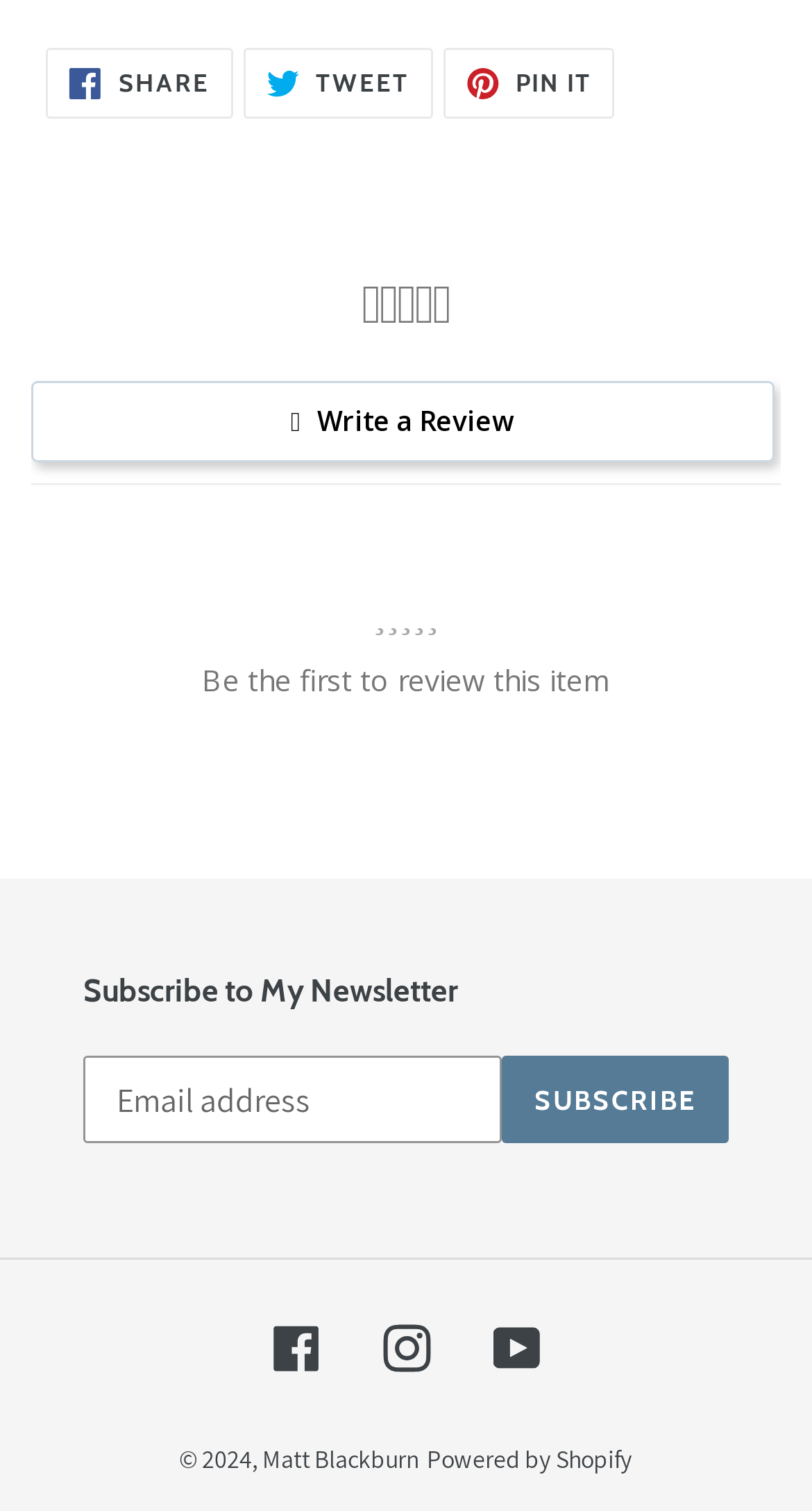What is the purpose of the button 'SUBSCRIBE'?
Answer the question with a detailed and thorough explanation.

I inferred the purpose of the button 'SUBSCRIBE' by looking at its position below the text 'Subscribe to our mailing list' and the textbox to input email address, which suggests that the button is used to submit the subscription request.